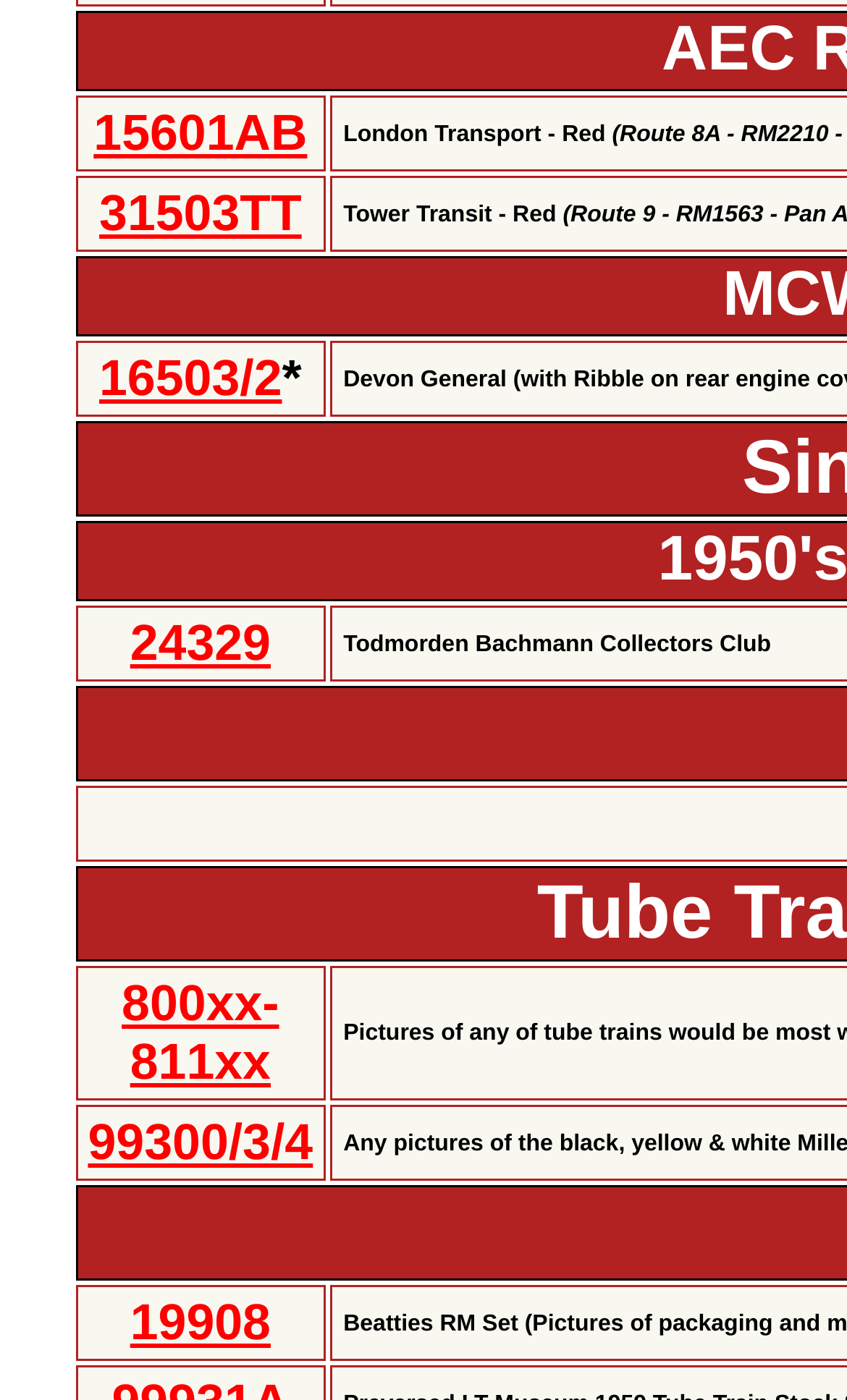What is the identifier of the link at the bottom?
Offer a detailed and full explanation in response to the question.

I determined the identifier of the link at the bottom by comparing the y1 coordinates of each link. The link with the largest y1 coordinate is '19908', which means it is located at the bottom of the webpage.